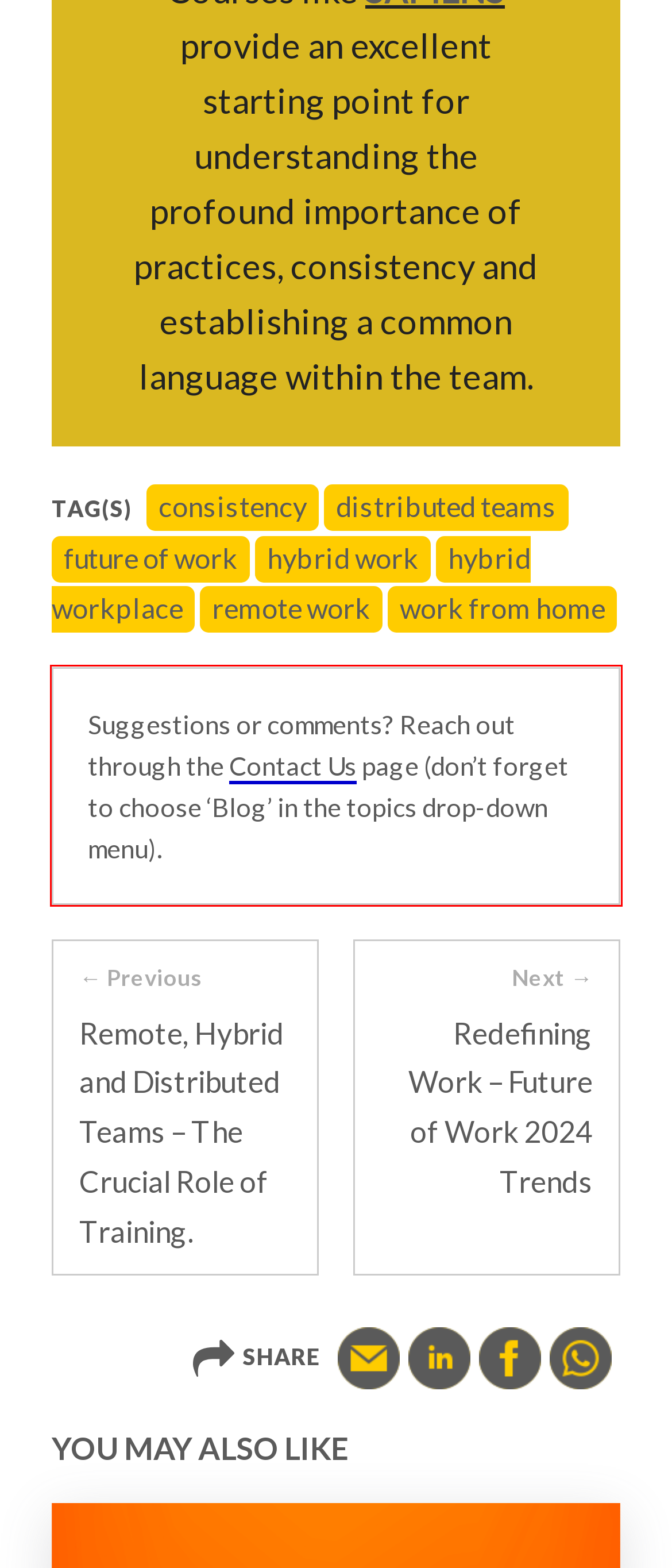With the given screenshot of a webpage, locate the red rectangle bounding box and extract the text content using OCR.

Suggestions or comments? Reach out through the Contact Us page (don’t forget to choose ‘Blog’ in the topics drop-down menu).